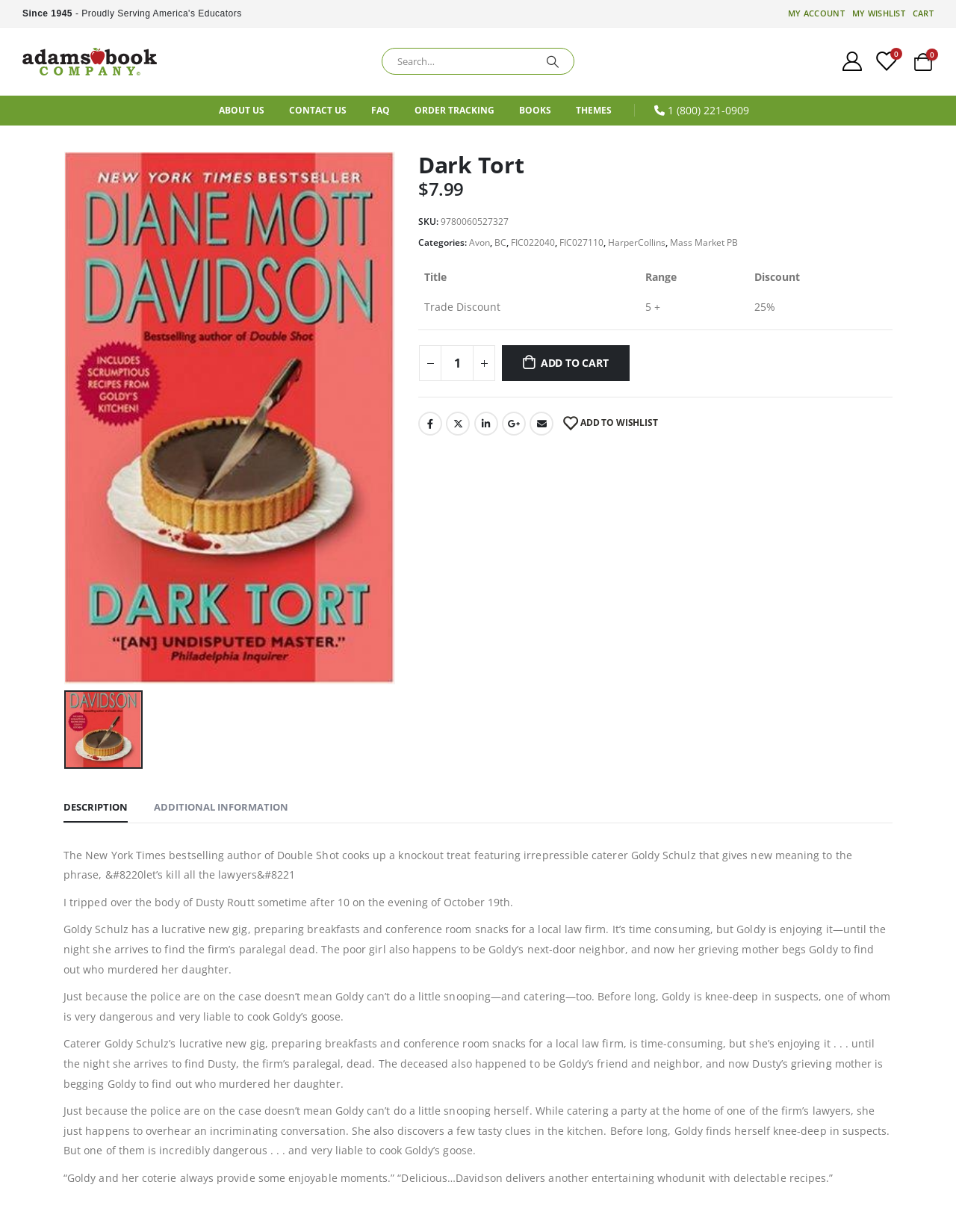Please locate the bounding box coordinates of the element that should be clicked to complete the given instruction: "Share on Facebook".

None